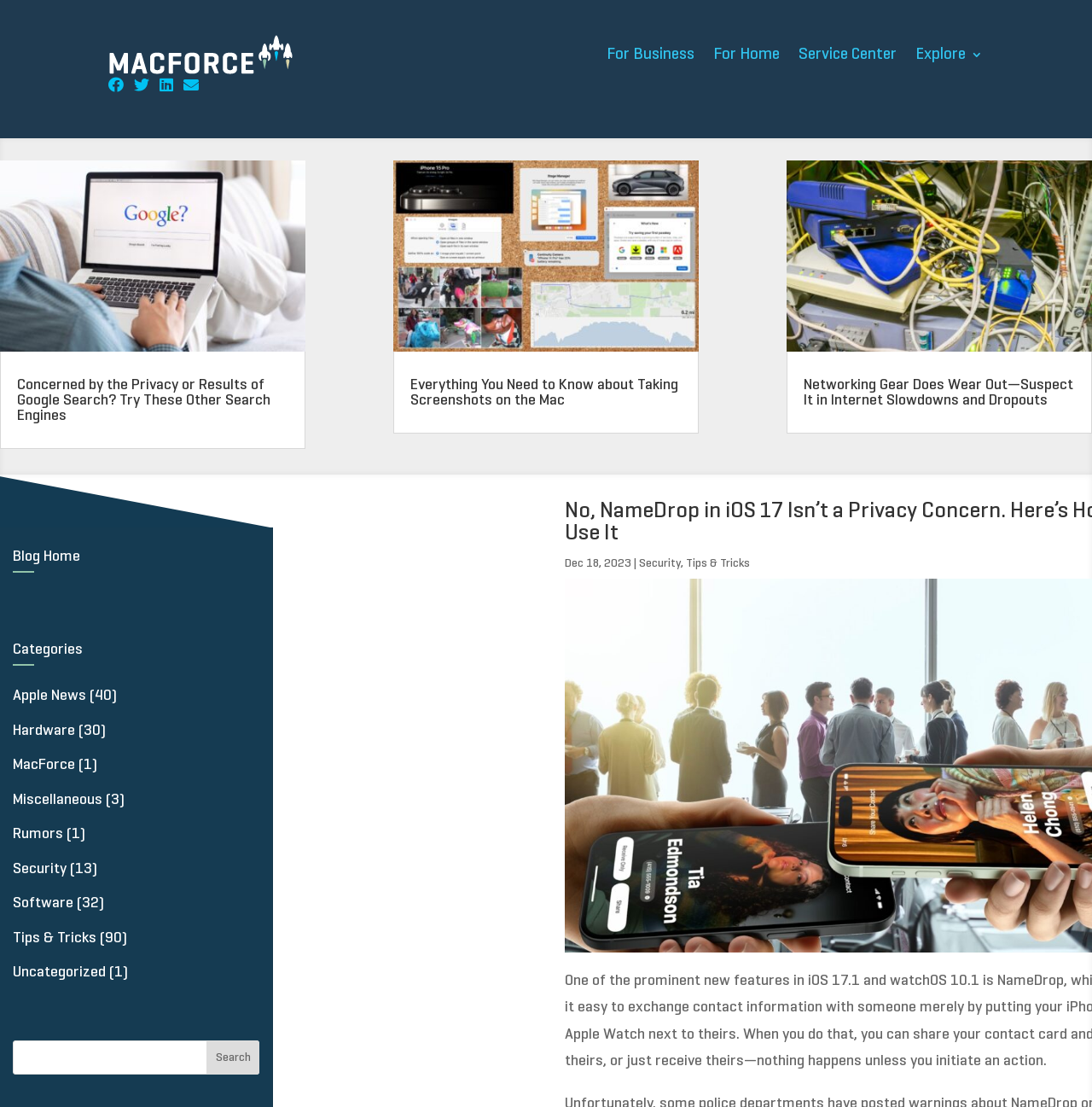What is the title of the first article on the page?
Provide a detailed answer to the question, using the image to inform your response.

I looked at the article links on the page and found the first one, which is titled 'Concerned by the Privacy or Results of Google Search? Try These Other Search Engines'.